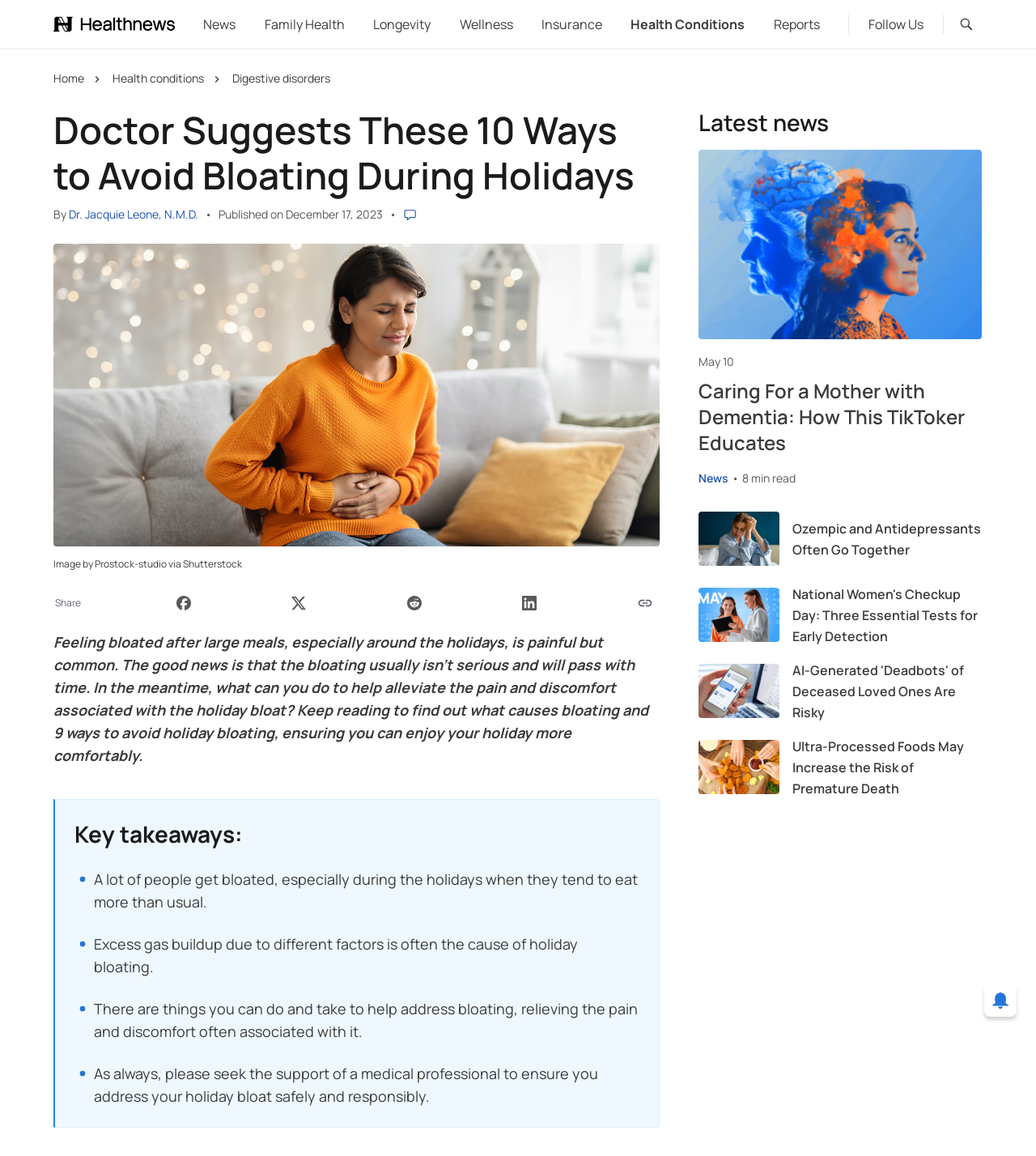Specify the bounding box coordinates of the region I need to click to perform the following instruction: "Share the article on LinkedIn". The coordinates must be four float numbers in the range of 0 to 1, i.e., [left, top, right, bottom].

[0.497, 0.509, 0.525, 0.534]